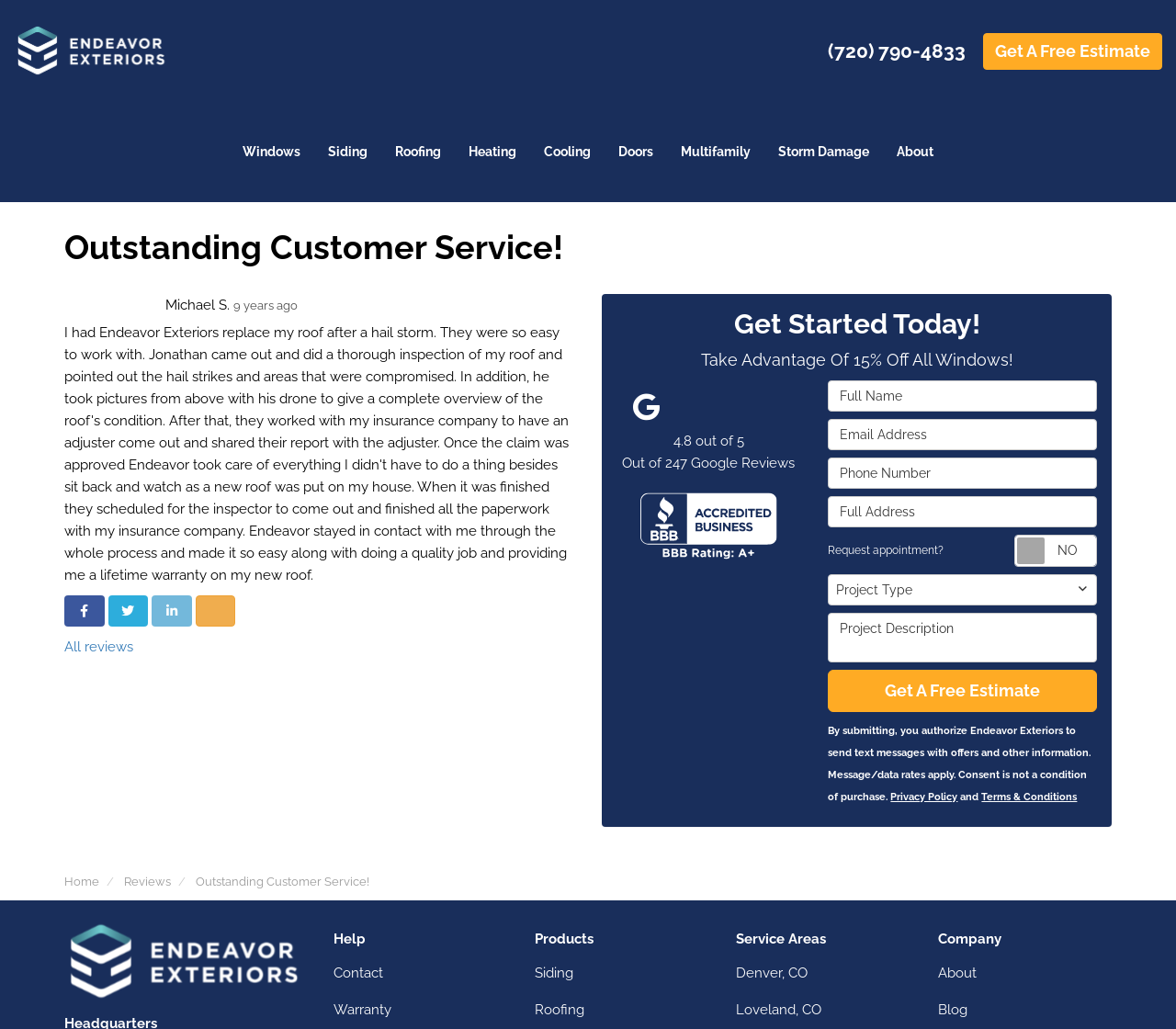Please mark the clickable region by giving the bounding box coordinates needed to complete this instruction: "Share on Facebook".

[0.055, 0.578, 0.089, 0.609]